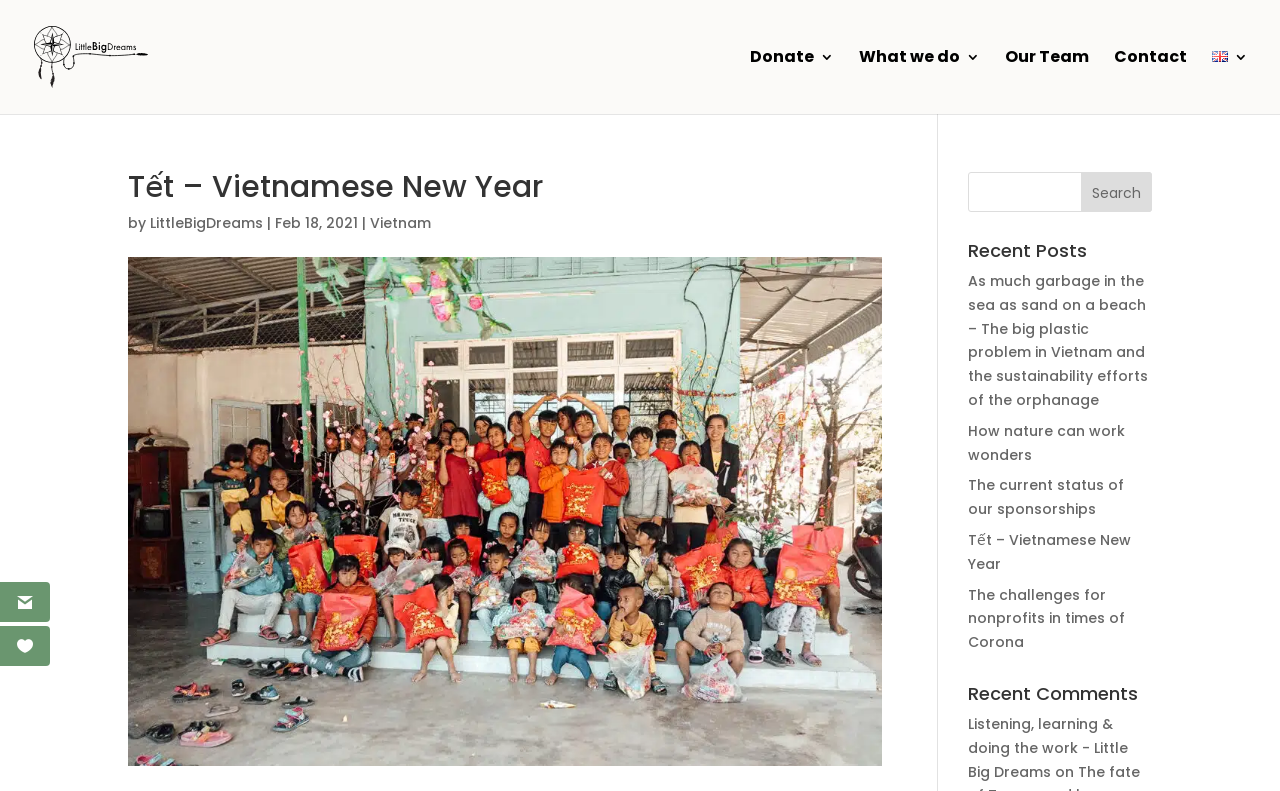What is the language of the webpage?
Provide a short answer using one word or a brief phrase based on the image.

English